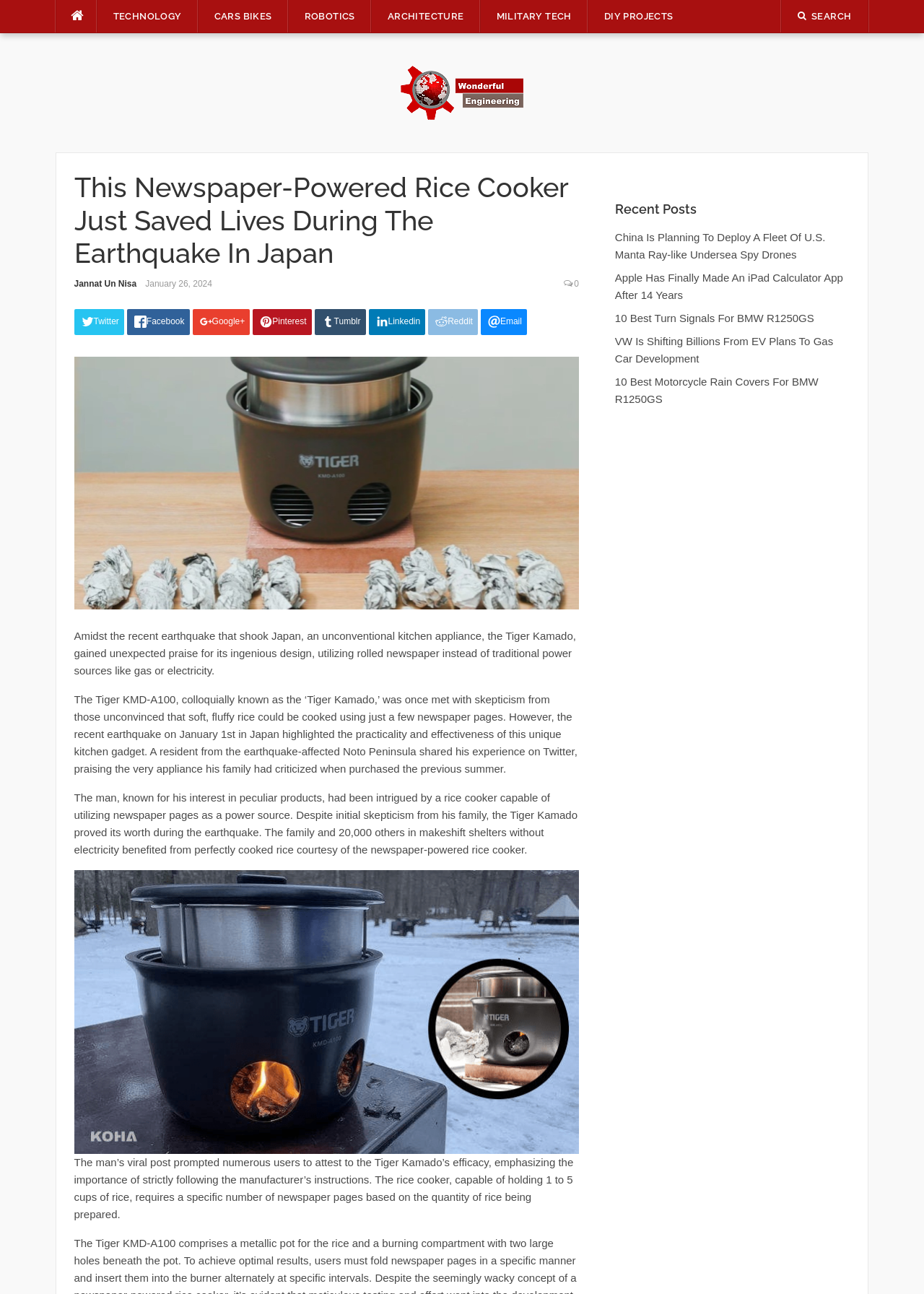Provide the bounding box coordinates for the area that should be clicked to complete the instruction: "Visit Wonderful Engineering".

[0.434, 0.066, 0.566, 0.076]